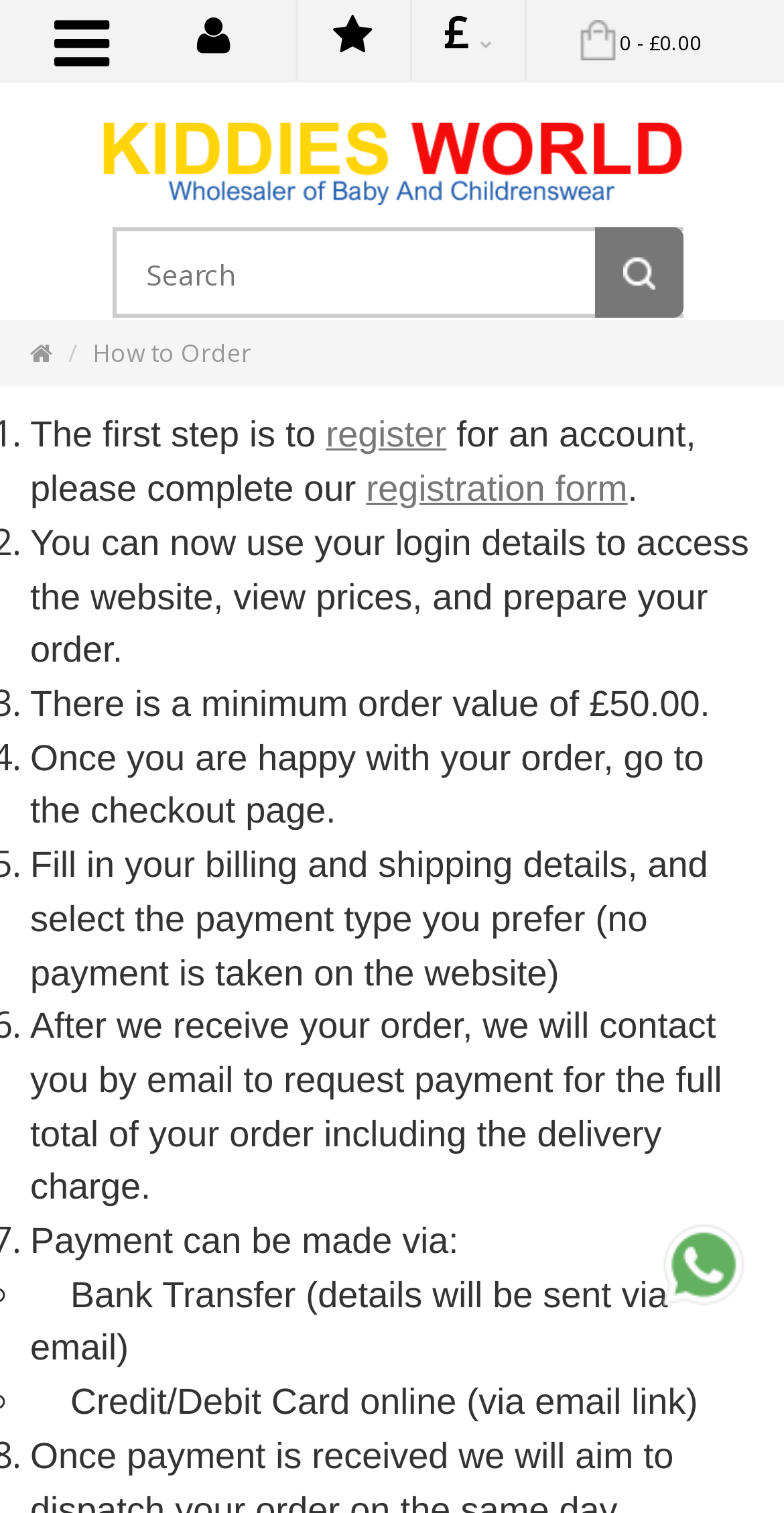Can you specify the bounding box coordinates of the area that needs to be clicked to fulfill the following instruction: "Register for an account"?

[0.416, 0.274, 0.569, 0.301]